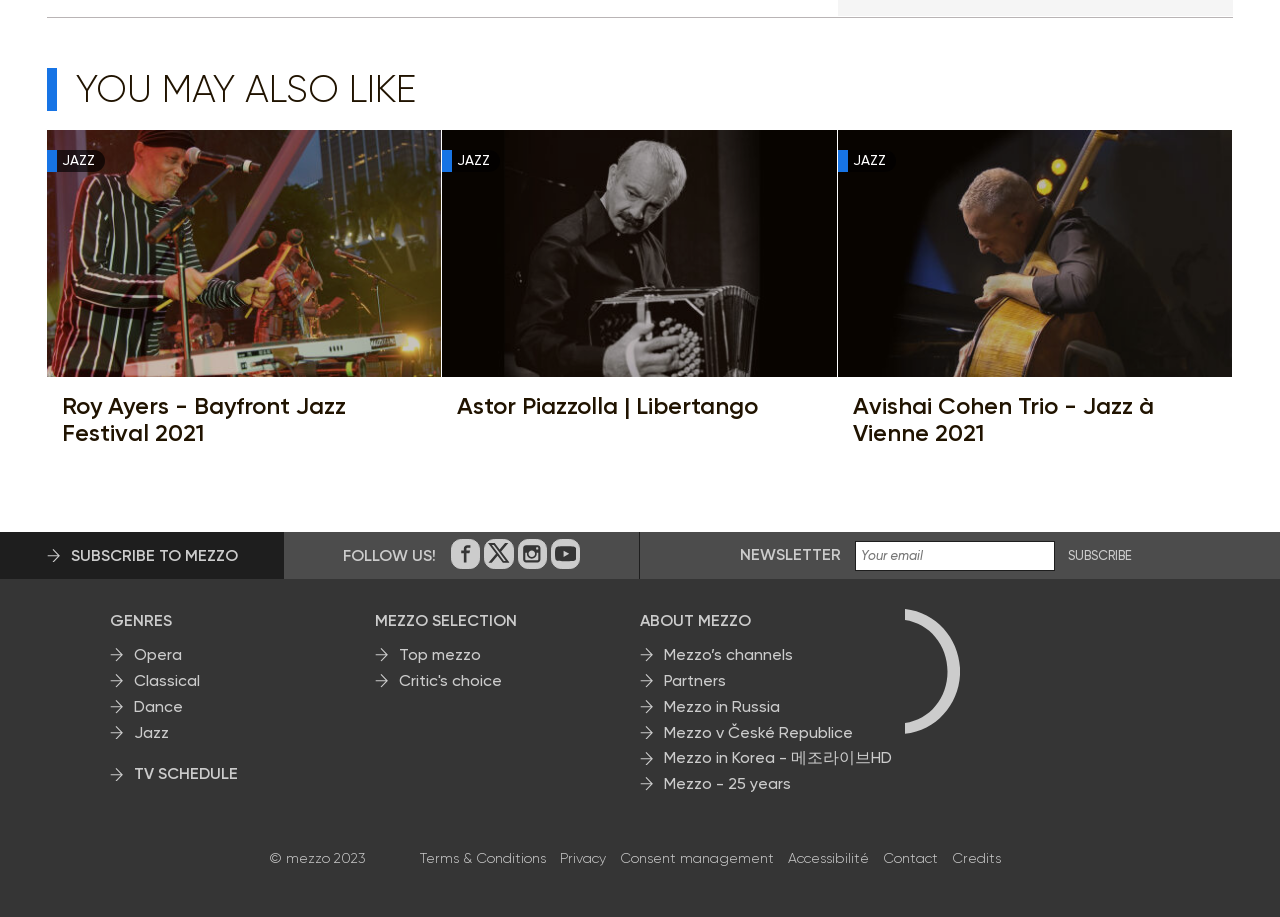Highlight the bounding box coordinates of the element you need to click to perform the following instruction: "View TV Schedule."

[0.086, 0.831, 0.186, 0.858]